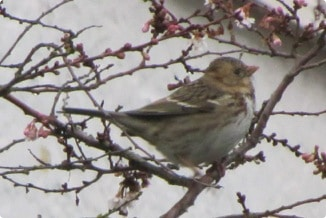Provide a comprehensive description of the image.

The image features a Harris's Sparrow perched delicately on branches, likely during early spring as hinted by the budding flowers in the background. Known for its distinctive plumage, the Harris's Sparrow exhibits a mostly brown body with streaks that blend into its warm, earthy tones, making it somewhat camouflaged among the branches. This species is native to the Mississippi Valley and is often seen in open woodlands and shrubby areas, where it forages for seeds and insects. The gentle pose of the bird, along with the soft pink hues of the blooming branches, captures a serene moment in nature, highlighting the beauty and tranquility of birdwatching, which is a common theme in the accompanying narrative about birding experiences.